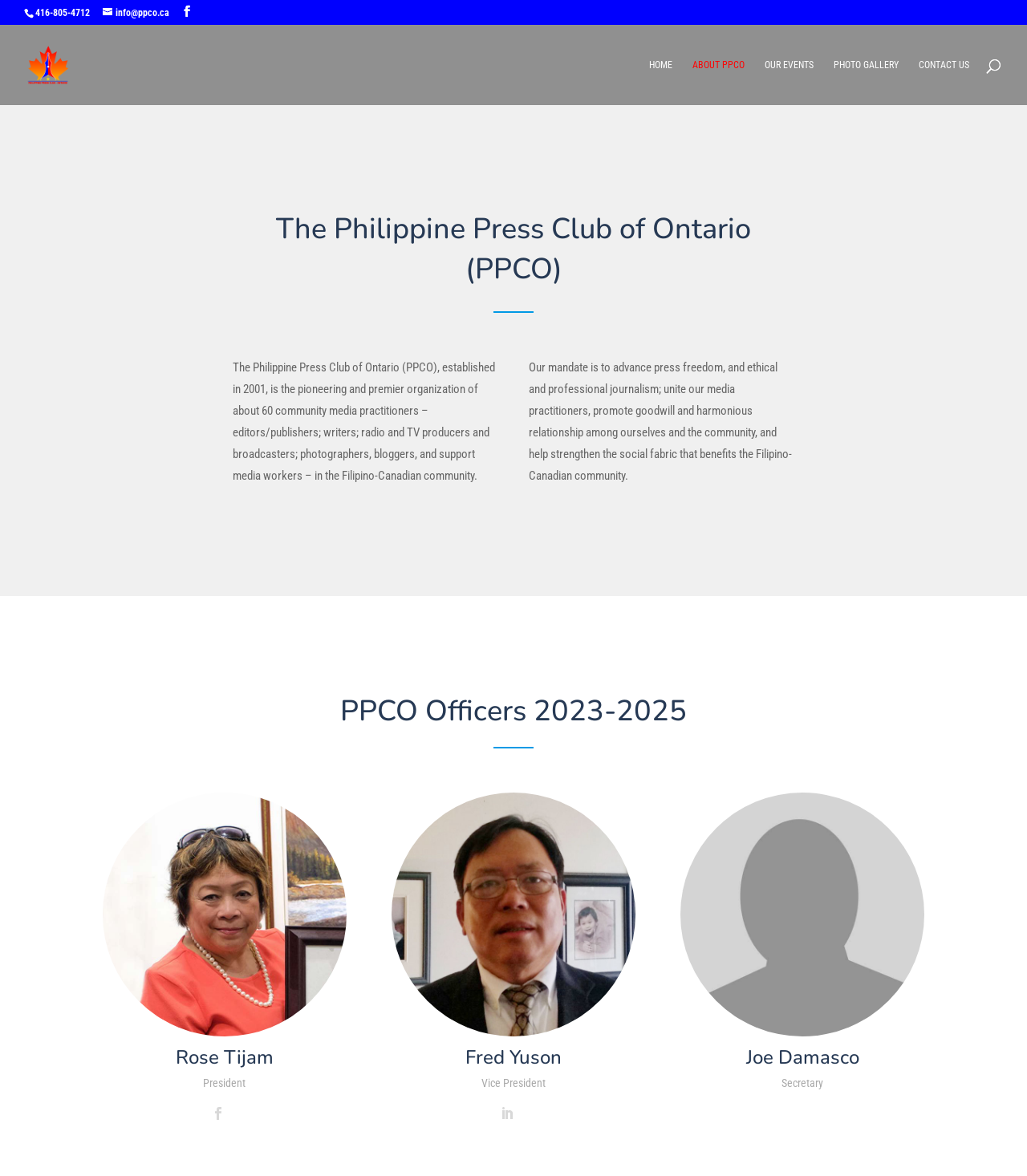Could you locate the bounding box coordinates for the section that should be clicked to accomplish this task: "Go to the home page".

[0.632, 0.05, 0.655, 0.089]